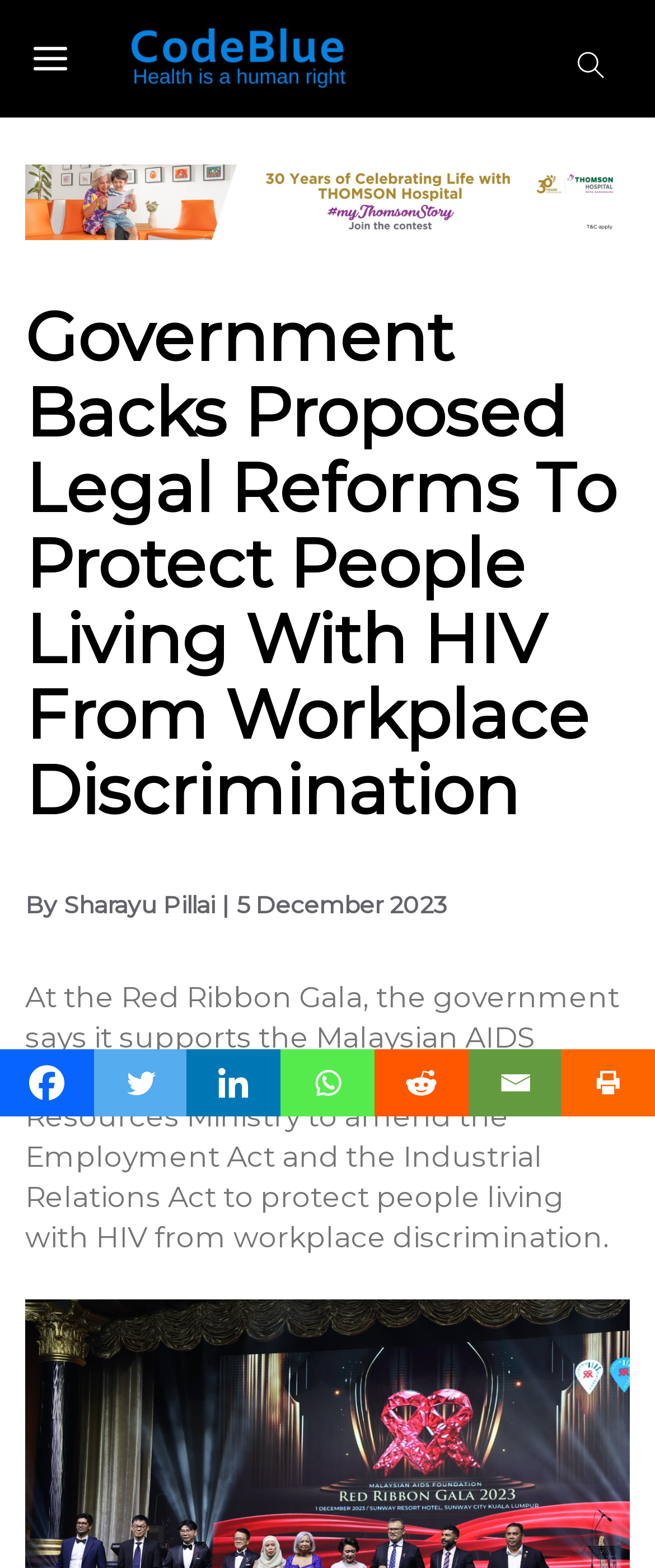Find the bounding box coordinates of the clickable element required to execute the following instruction: "Read the article". Provide the coordinates as four float numbers between 0 and 1, i.e., [left, top, right, bottom].

[0.038, 0.169, 0.962, 0.528]